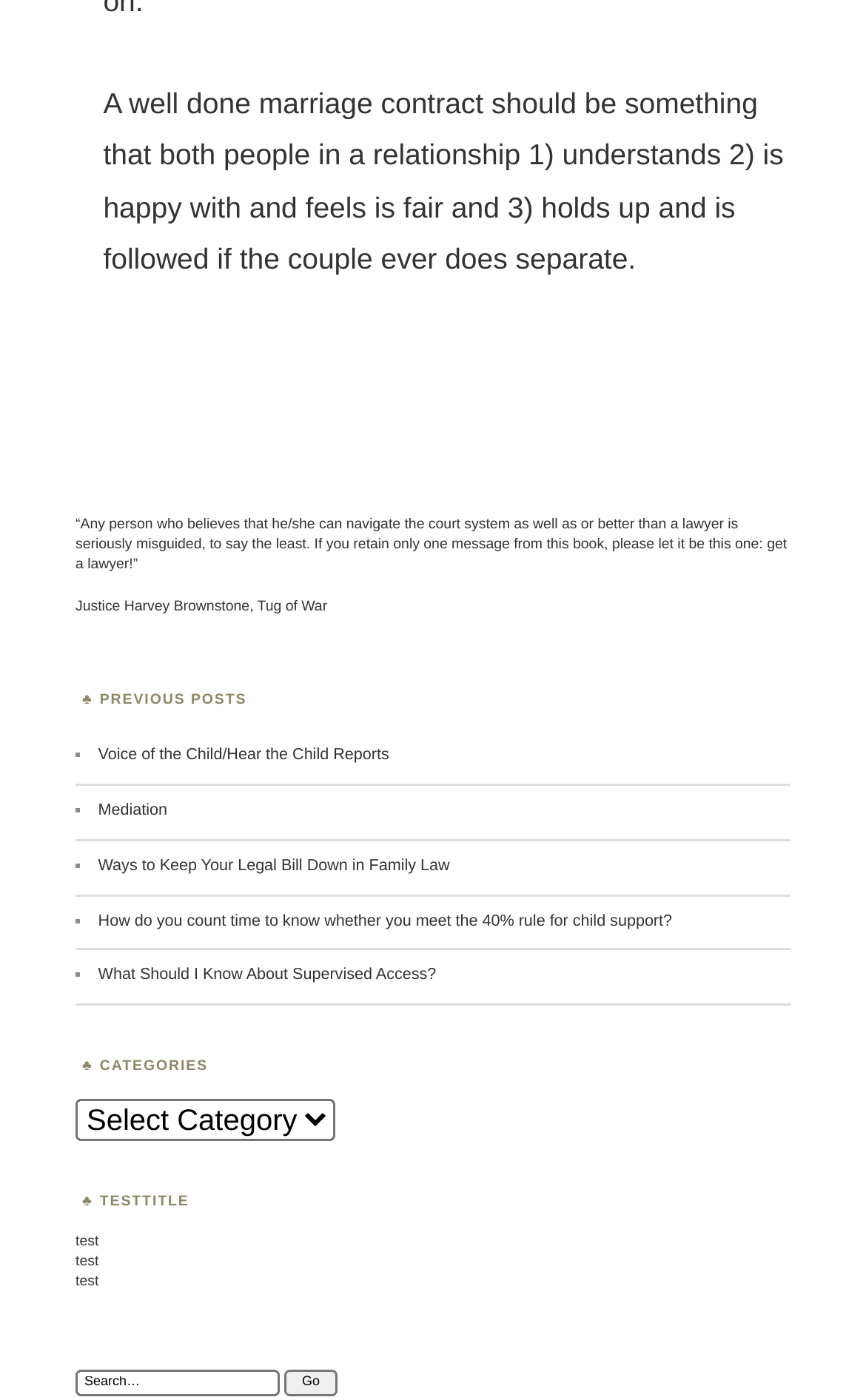What is the main topic of the webpage?
Please provide a comprehensive answer based on the contents of the image.

The webpage appears to be discussing family law-related topics, as evidenced by the quotes and links to articles about marriage contracts, child support, and mediation.